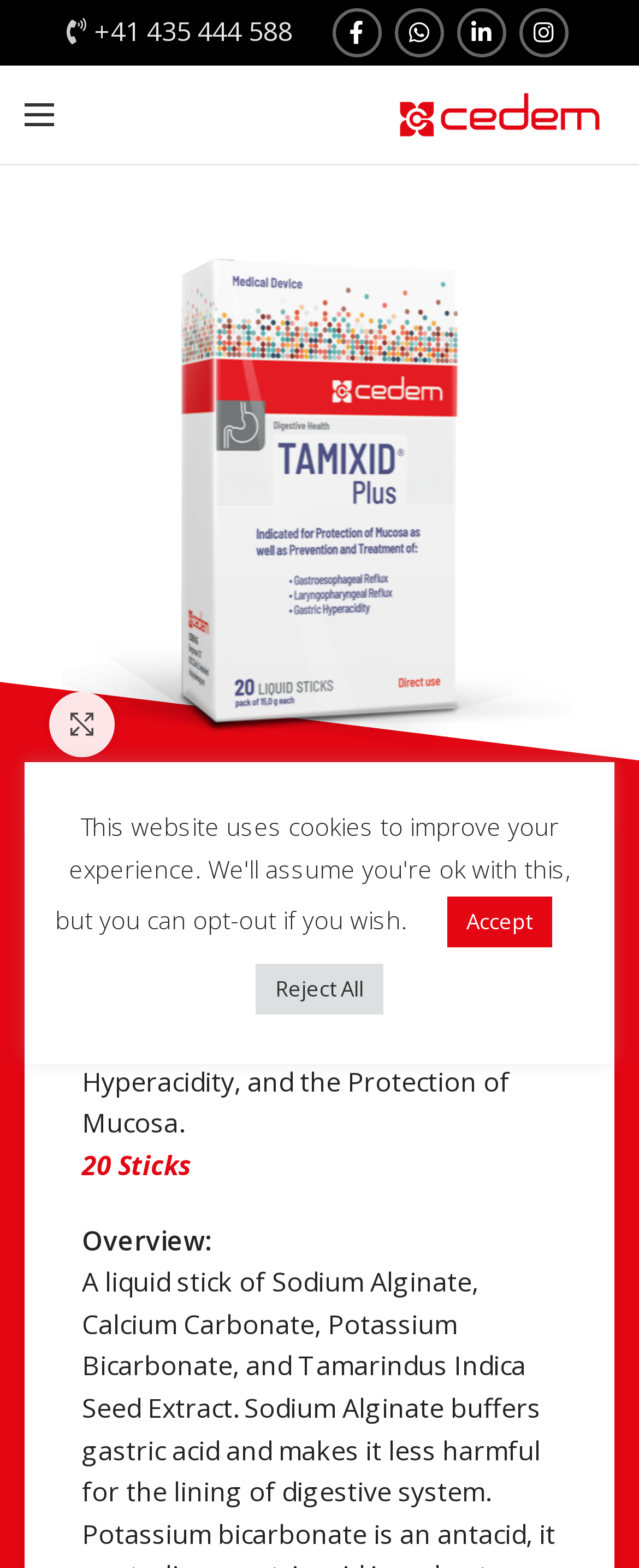Determine the bounding box coordinates of the clickable region to follow the instruction: "View product details".

[0.044, 0.299, 0.956, 0.322]